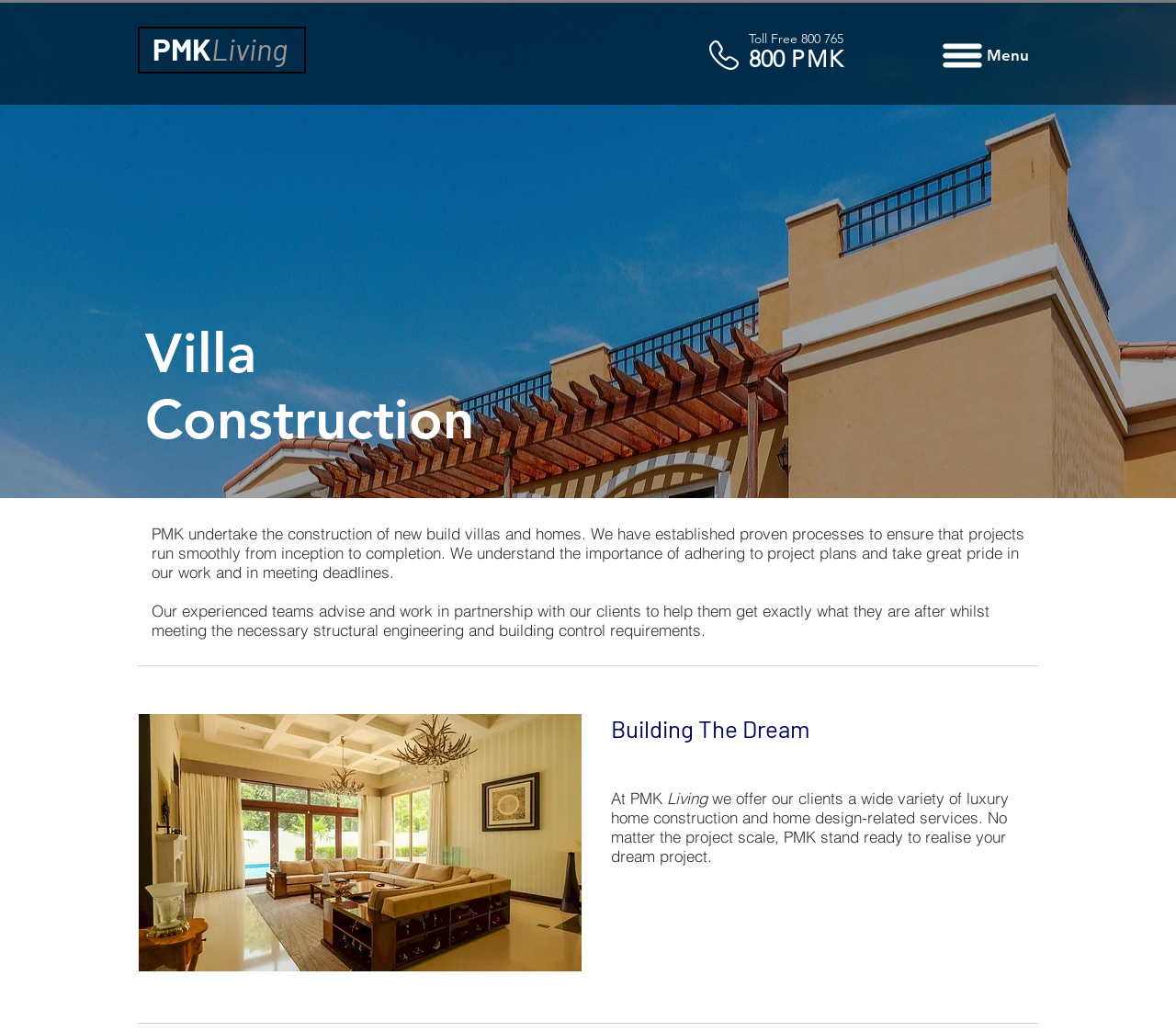Determine the bounding box coordinates of the UI element described below. Use the format (top-left x, top-left y, bottom-right x, bottom-right y) with floating point numbers between 0 and 1: Administrivialities

None